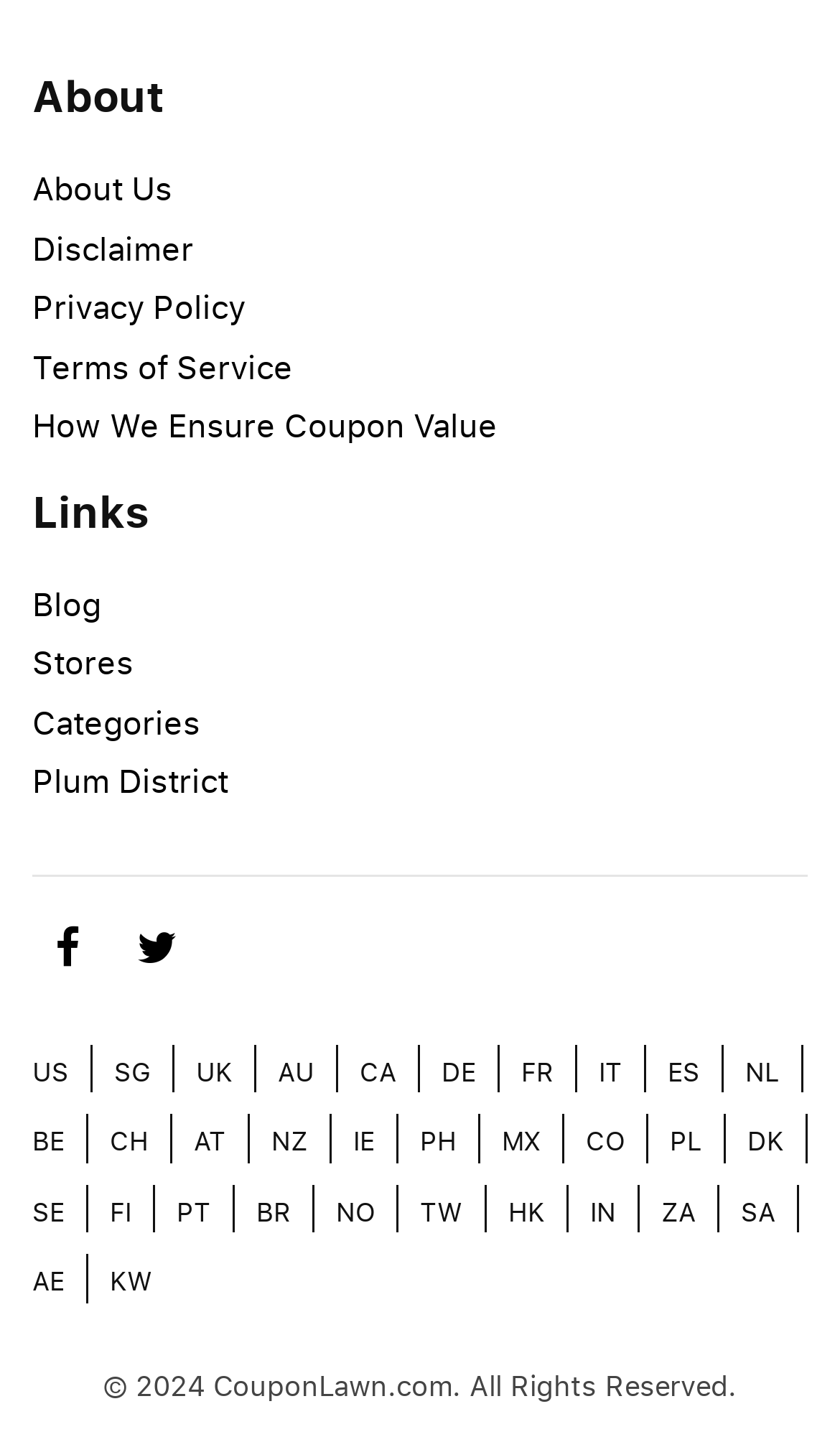Determine the bounding box coordinates of the section to be clicked to follow the instruction: "Learn about Scholarships and Financial Aid at myutampa". The coordinates should be given as four float numbers between 0 and 1, formatted as [left, top, right, bottom].

None